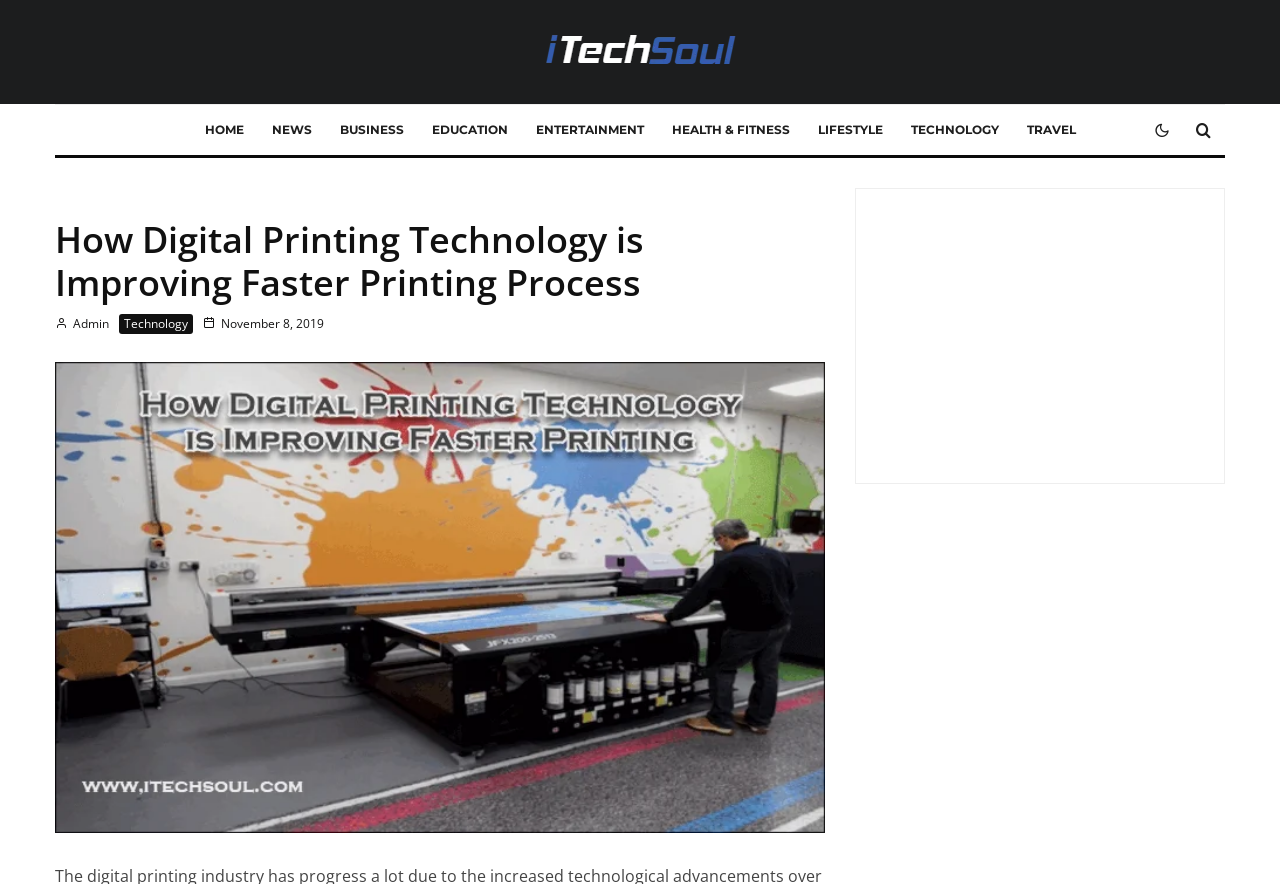Please provide a comprehensive answer to the question below using the information from the image: What is the date of the article?

I found the date of the article by looking at the time element located below the main heading, which displays the date 'November 8, 2019'.